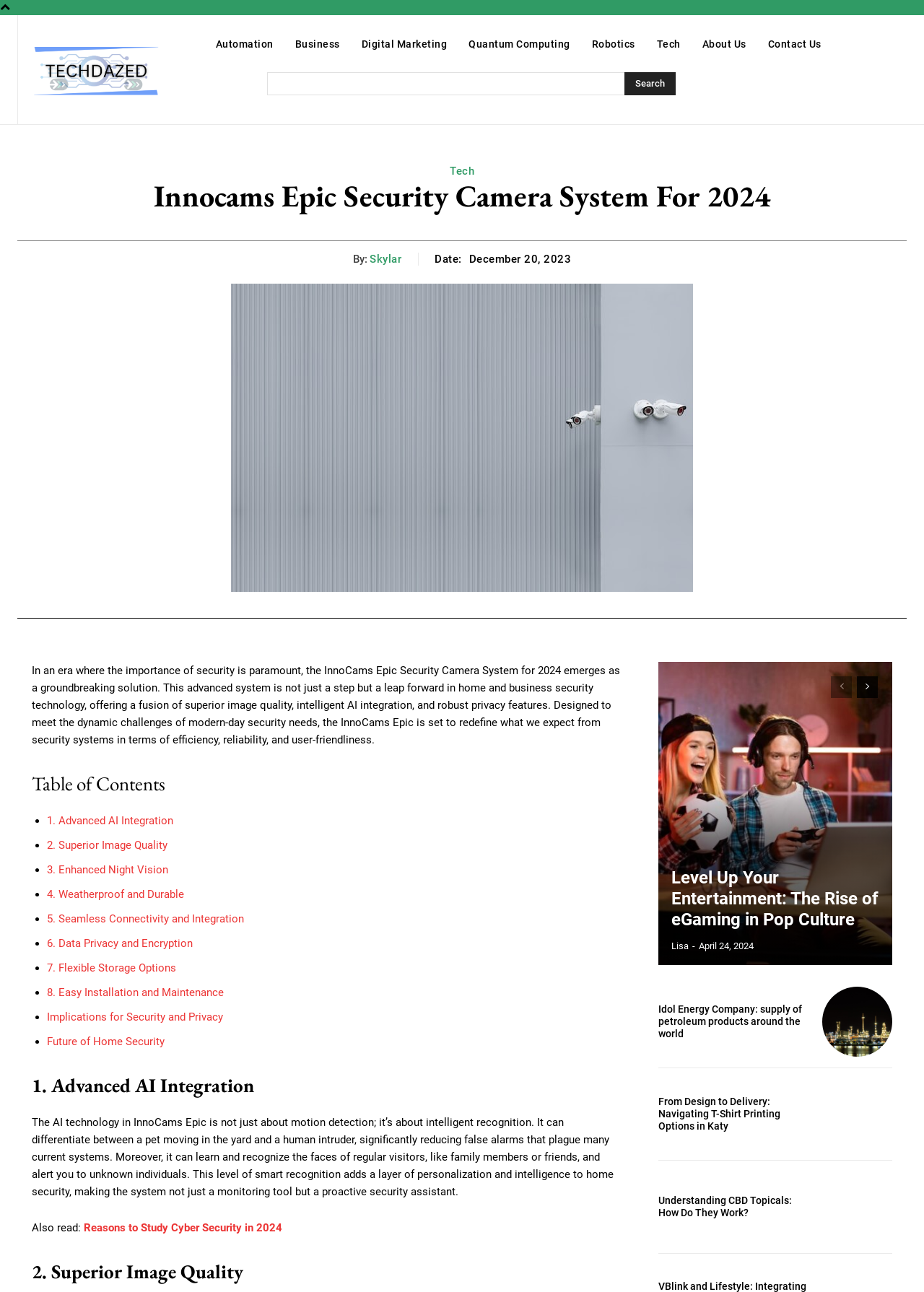Locate the coordinates of the bounding box for the clickable region that fulfills this instruction: "Click the 'Logo' link".

[0.034, 0.029, 0.173, 0.081]